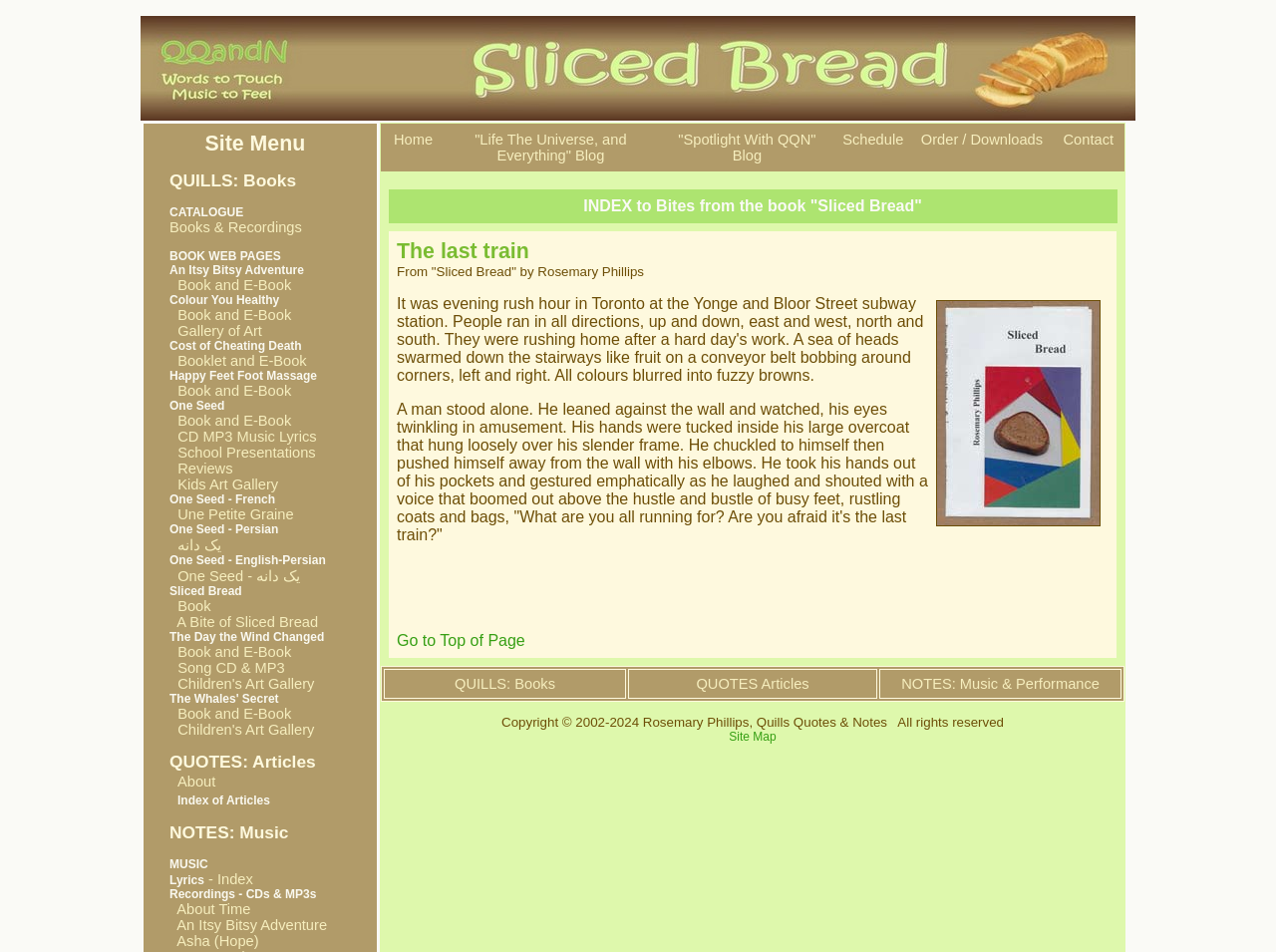How many links are there in the 'BOOK WEB PAGES' section?
Give a detailed and exhaustive answer to the question.

I counted the number of links in the 'BOOK WEB PAGES' section, which includes links to book titles, e-books, and other related pages, totaling 24 links.